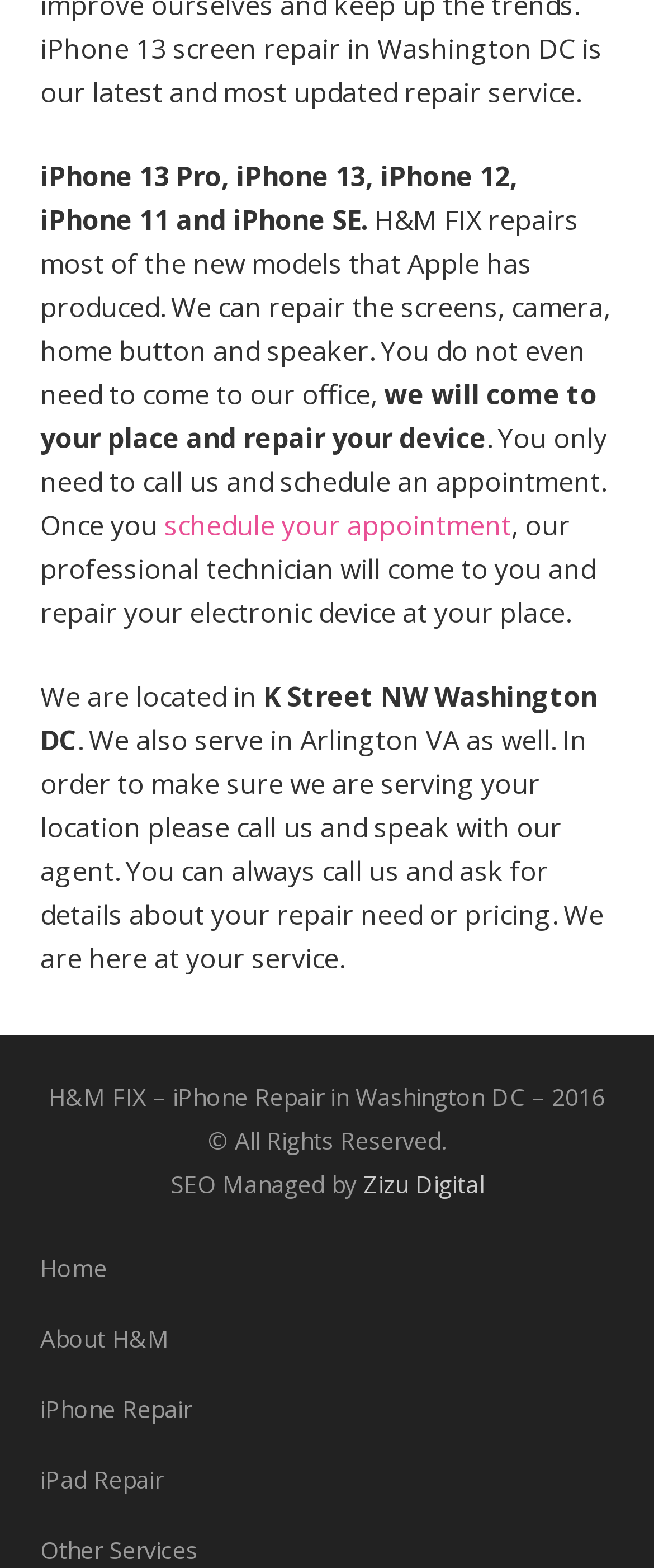Answer the question briefly using a single word or phrase: 
Who manages the SEO of H&M FIX?

Zizu Digital